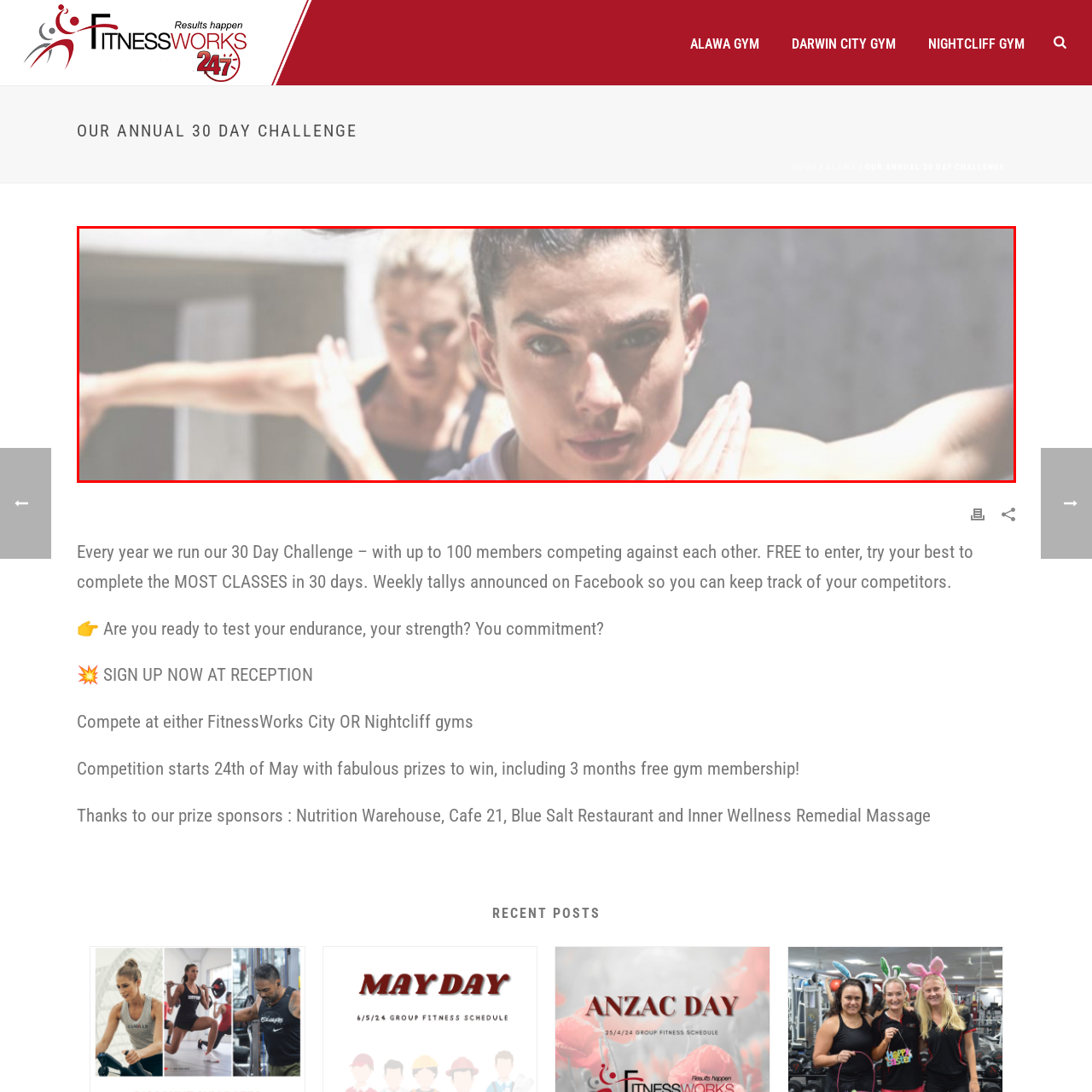Check the image highlighted in red, What is the name of the fitness challenge?
 Please answer in a single word or phrase.

Our Annual 30 Day Challenge